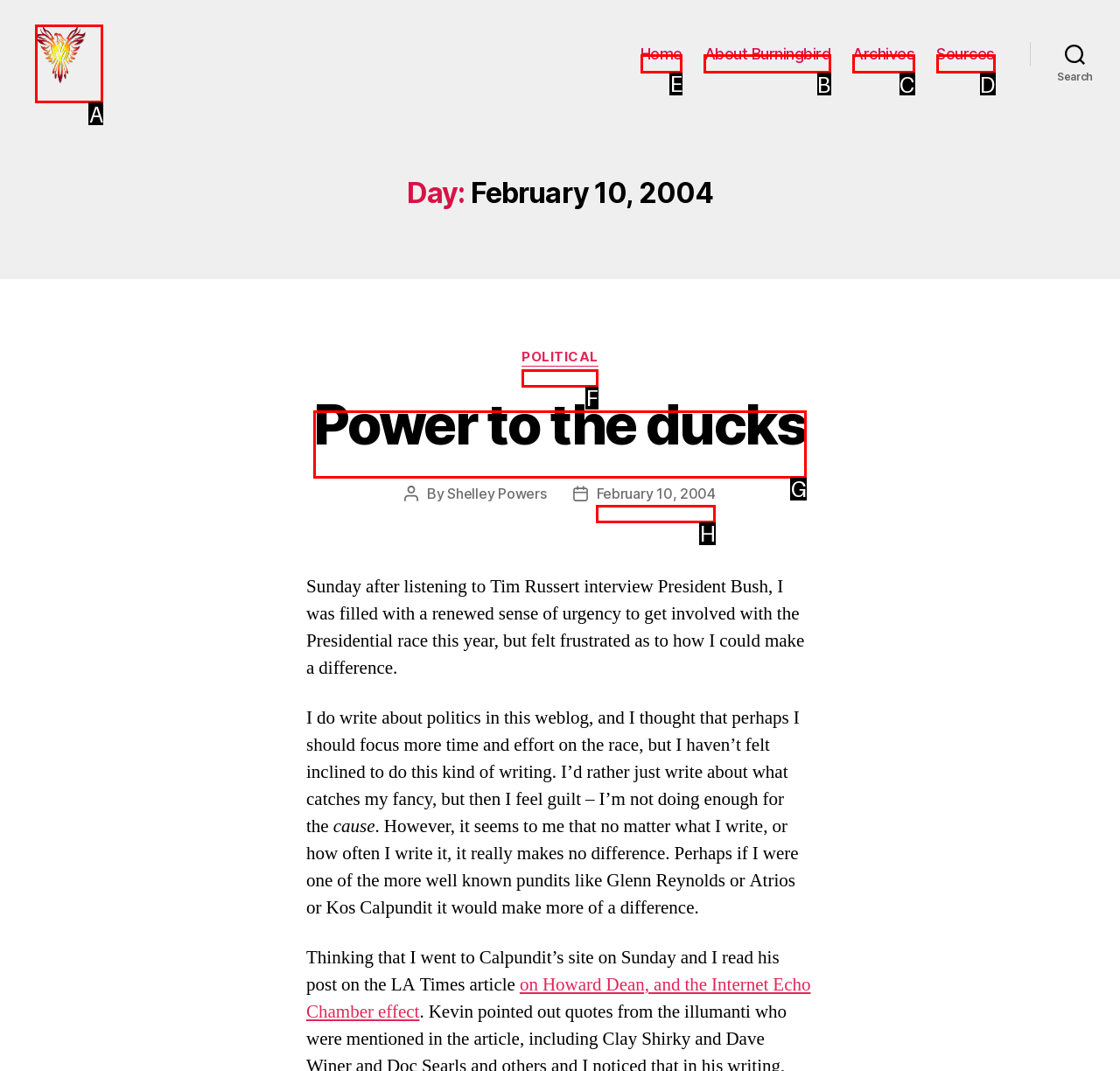Choose the HTML element to click for this instruction: Click the 'Home' link Answer with the letter of the correct choice from the given options.

E